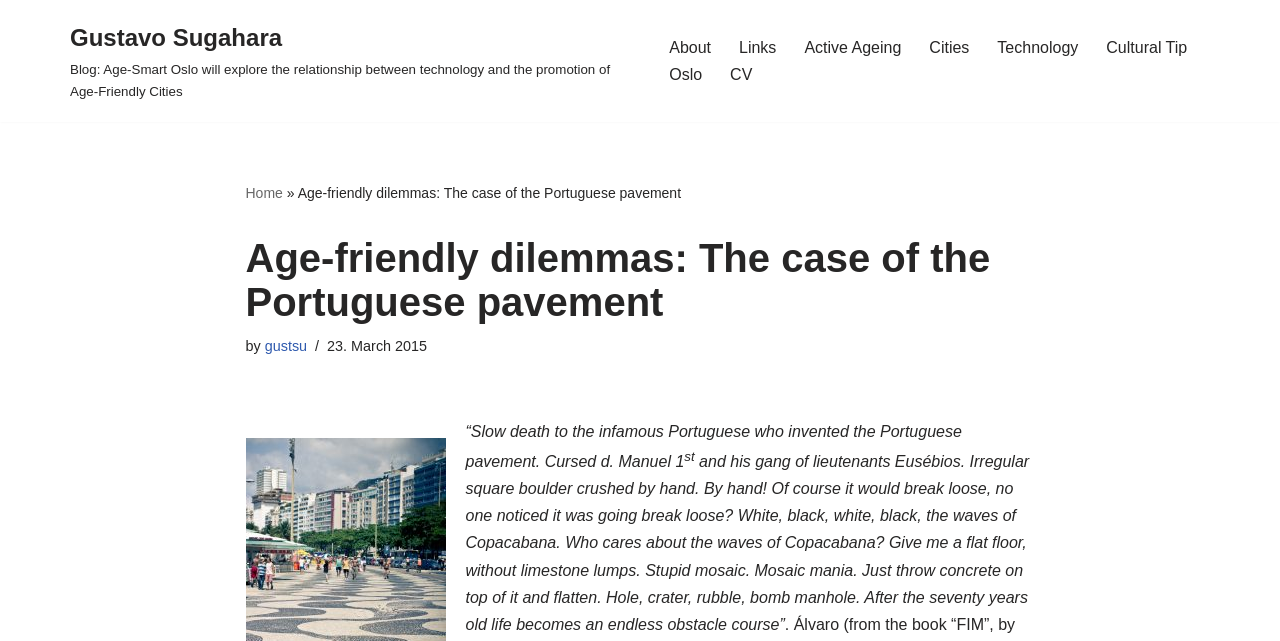Please locate the bounding box coordinates of the region I need to click to follow this instruction: "Click the 'About Us' link".

None